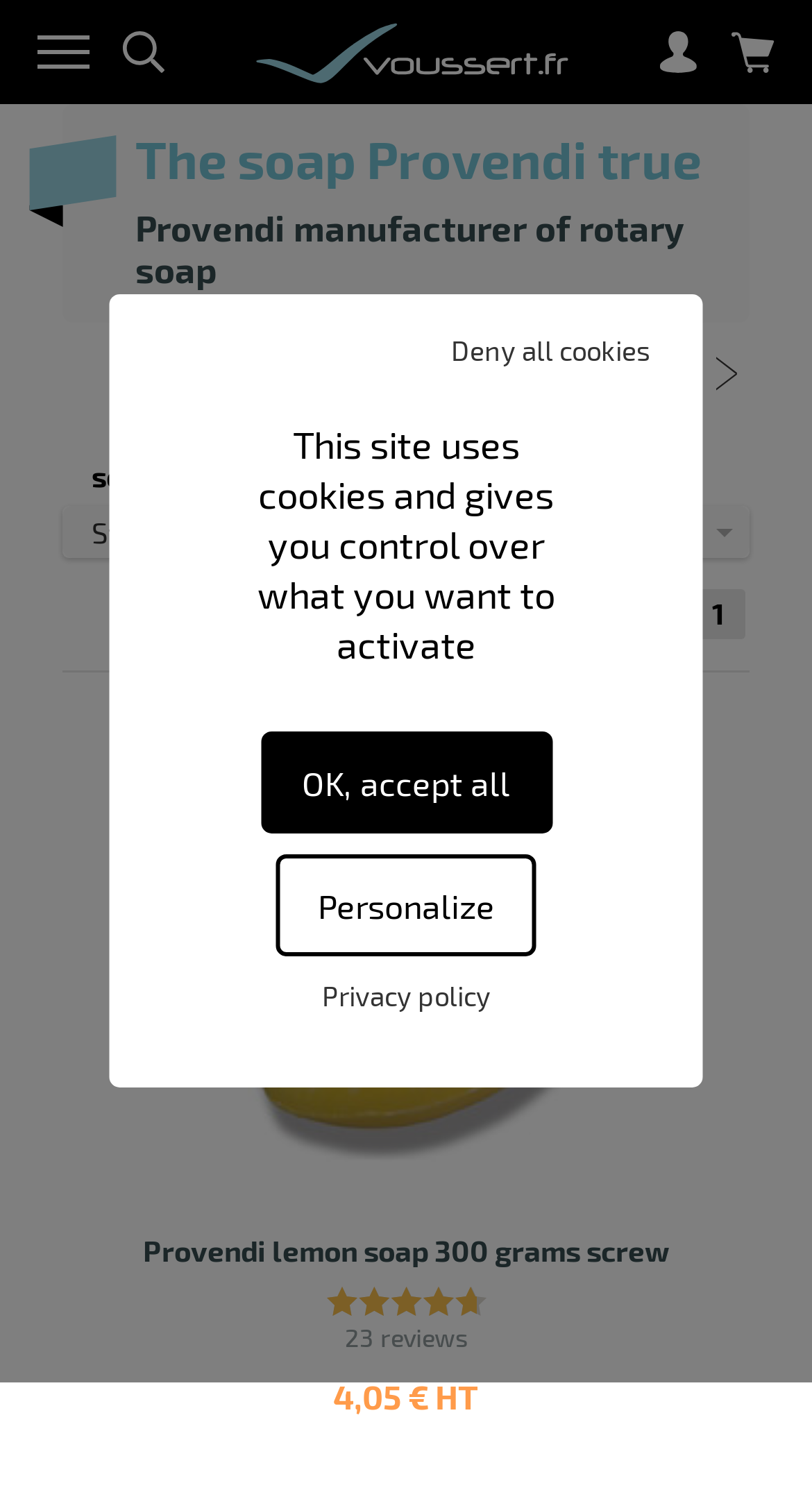Articulate a complete and detailed caption of the webpage elements.

The webpage appears to be an e-commerce website, specifically a product page for Provendi rotary screw soap. At the top, there is a header section with a menu, search bar, and links to the home page, customer area, and basket. The search bar has a magnifying glass icon. 

Below the header, there are two headings that describe the product: "The soap Provendi true" and "Provendi manufacturer of rotary soap". 

To the right of the headings, there is a button labeled "SHOW DESCRIPTION". 

Further down, there is a section with a combobox and a button labeled "▾" that allows users to sort products. There is also a textbox and a static text that says "Stock". 

On the right side of the page, there is a pagination section with a link to page 1. 

The main content of the page is a product listing section. There is a product listed with an image, title "Provendi lemon soap 300 grams screw", and a rating of 4.7/5 based on 23 reviews. 

At the bottom of the page, there is a cookies management panel that appears as a modal window. It has a heading, a static text that explains the use of cookies, and three buttons: "OK, accept all", "Deny all cookies", and "Personalize (modal window)". There is also a link to the privacy policy.